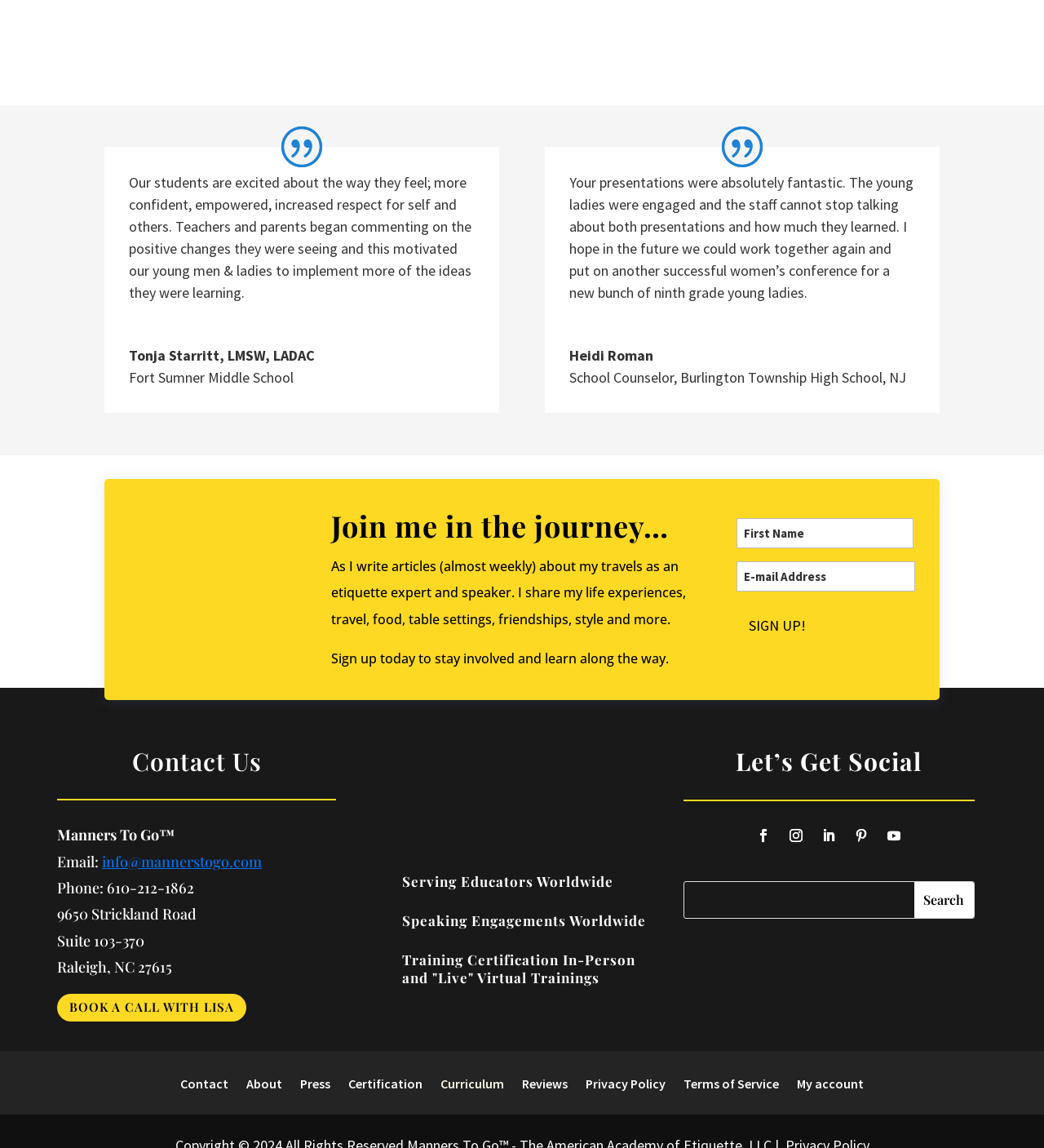What is the location of Manners To Go™?
Provide an in-depth and detailed explanation in response to the question.

I found the answer by looking at the 'Contact Us' section where the address is listed as '9650 Strickland Road, Suite 103-370, Raleigh, NC 27615', indicating that the location of Manners To Go™ is Raleigh, NC.